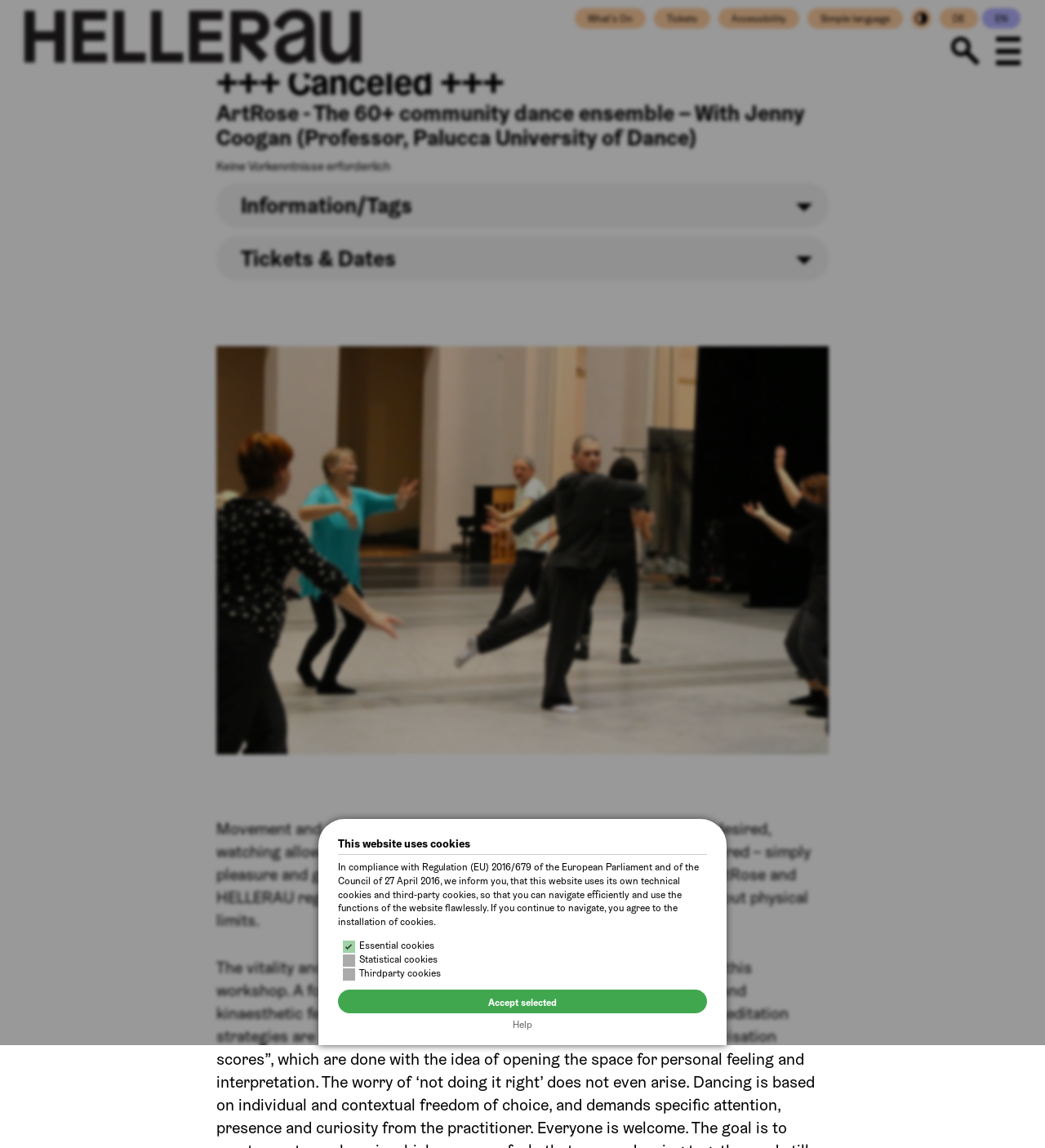Reply to the question with a brief word or phrase: What is the name of the community dance ensemble?

ArtRose